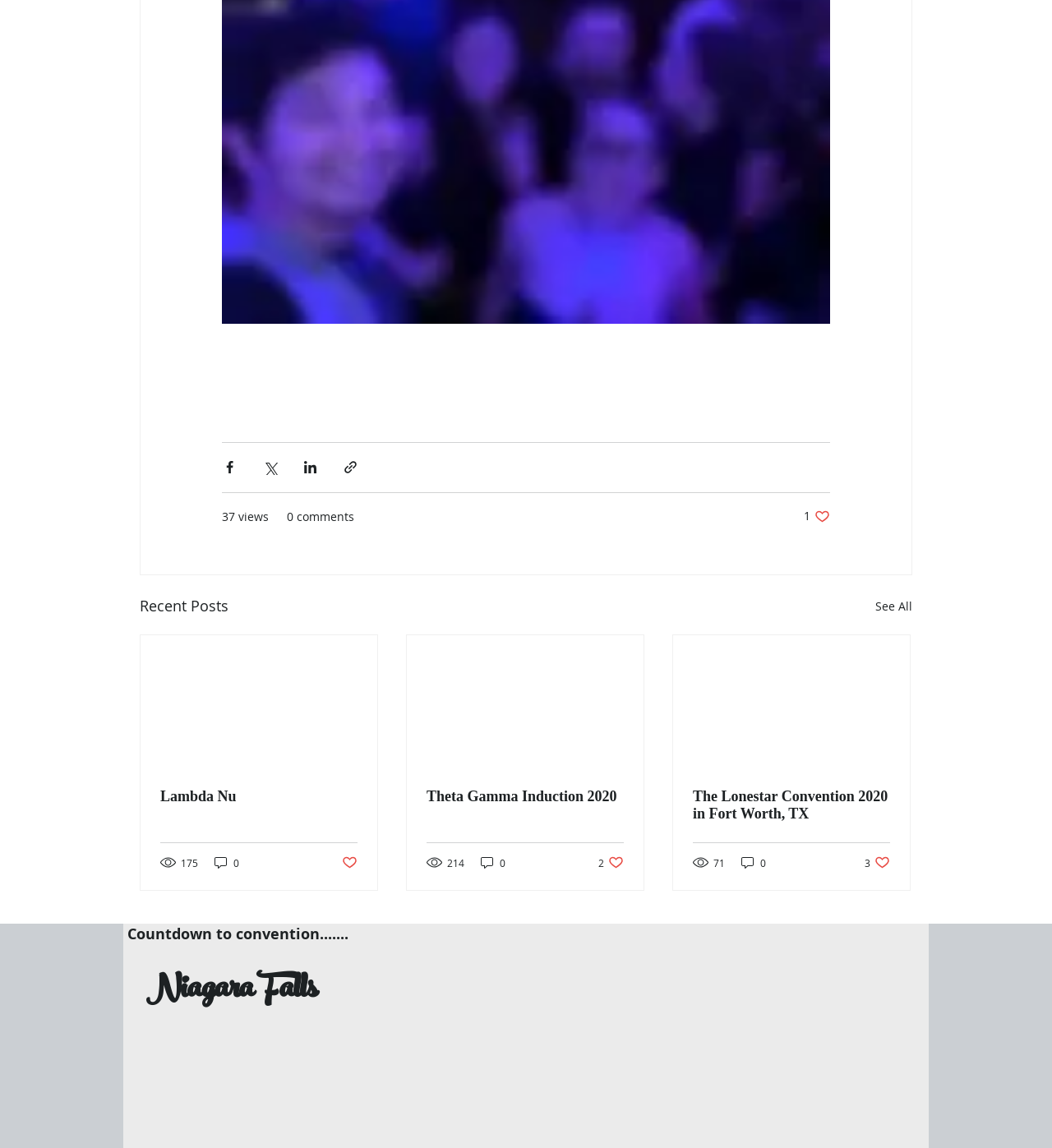How many views does the first post have?
Could you please answer the question thoroughly and with as much detail as possible?

The first post has 37 views, as indicated by the text '37 views' below the post.